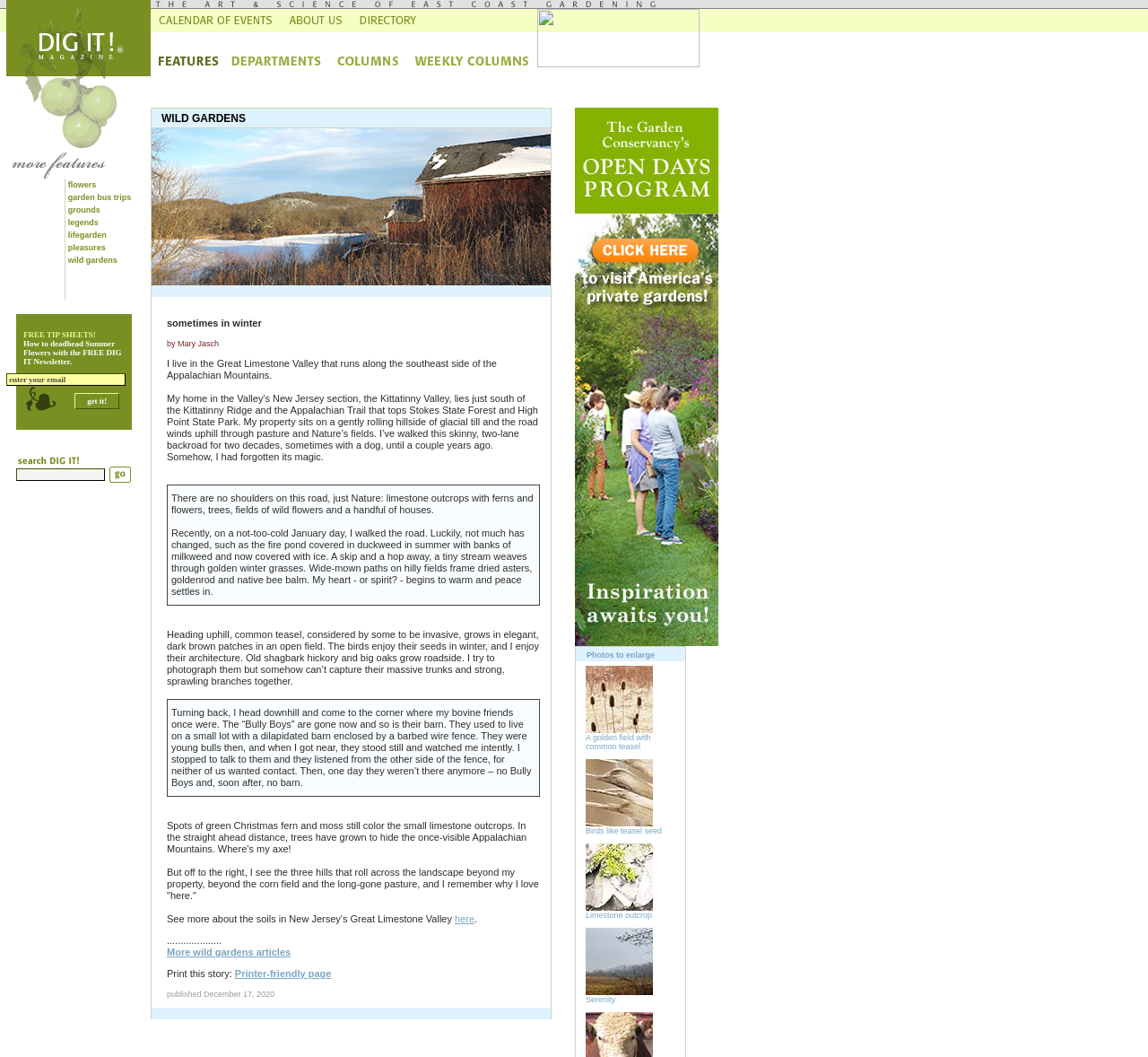Respond to the following query with just one word or a short phrase: 
What can be done with the 'go' button?

Search or submit